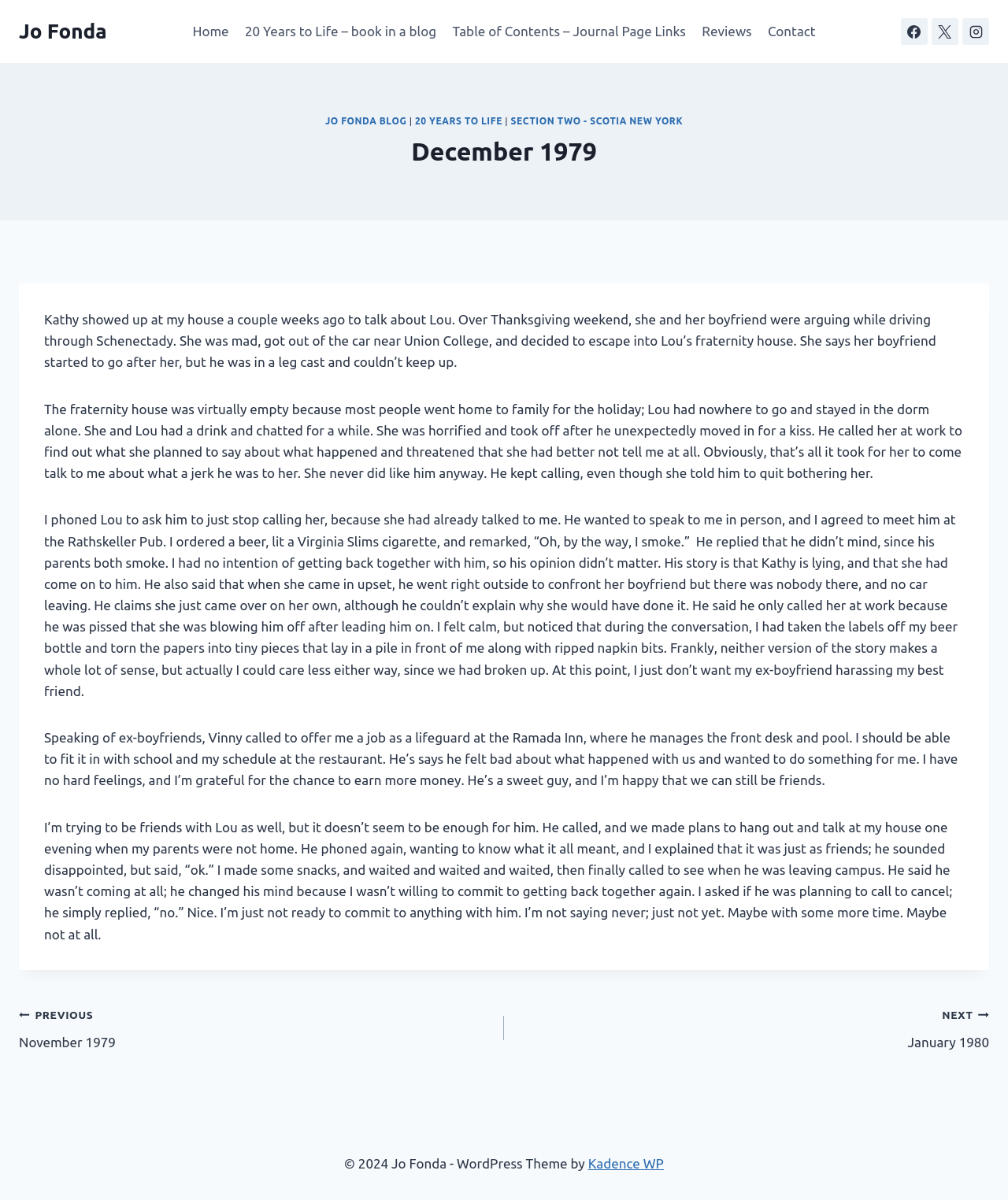Find the bounding box coordinates for the HTML element described in this sentence: "Commission". Provide the coordinates as four float numbers between 0 and 1, in the format [left, top, right, bottom].

None